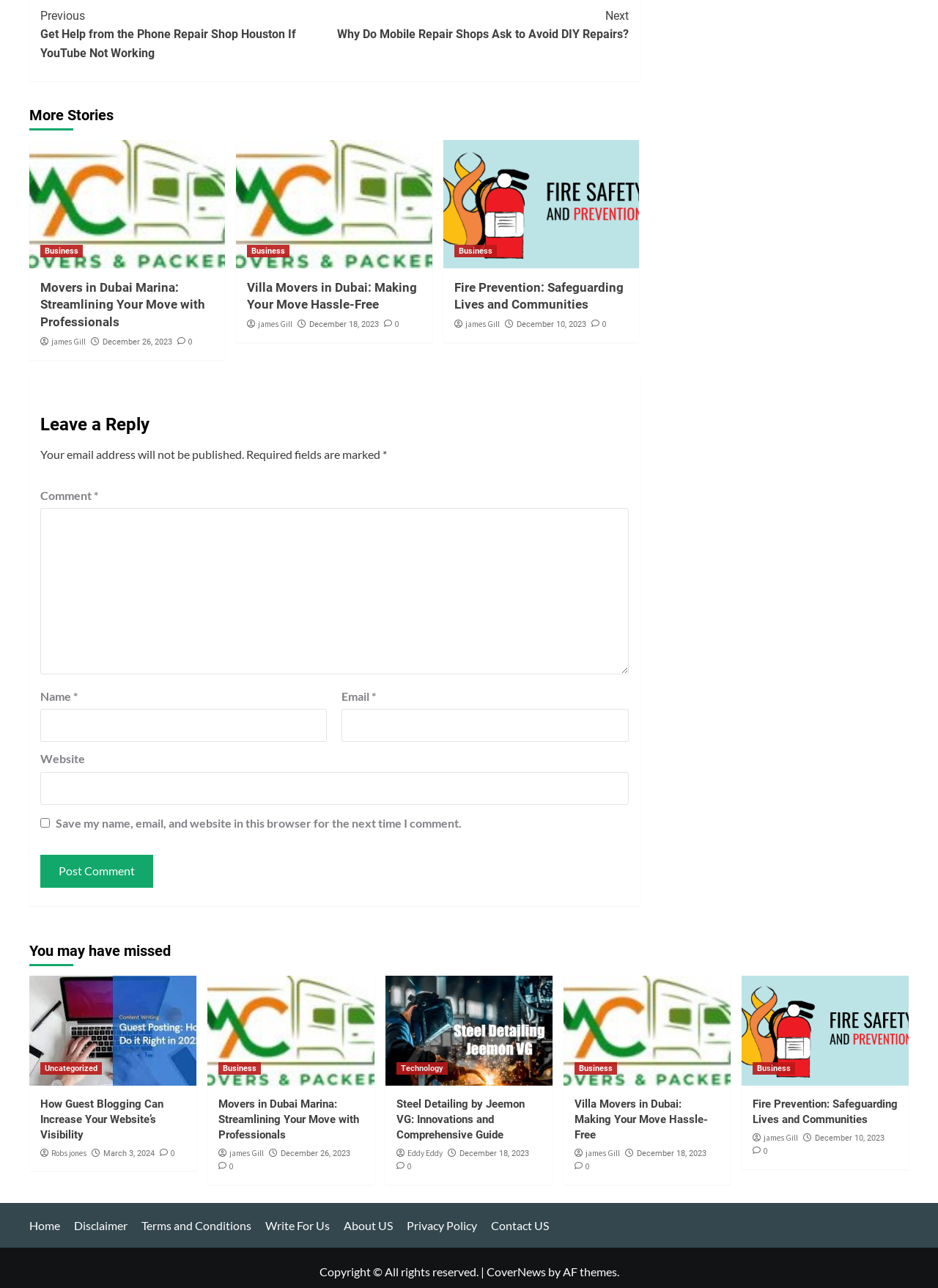Locate the bounding box coordinates of the element's region that should be clicked to carry out the following instruction: "Click the 'Previous' link". The coordinates need to be four float numbers between 0 and 1, i.e., [left, top, right, bottom].

[0.043, 0.005, 0.356, 0.049]